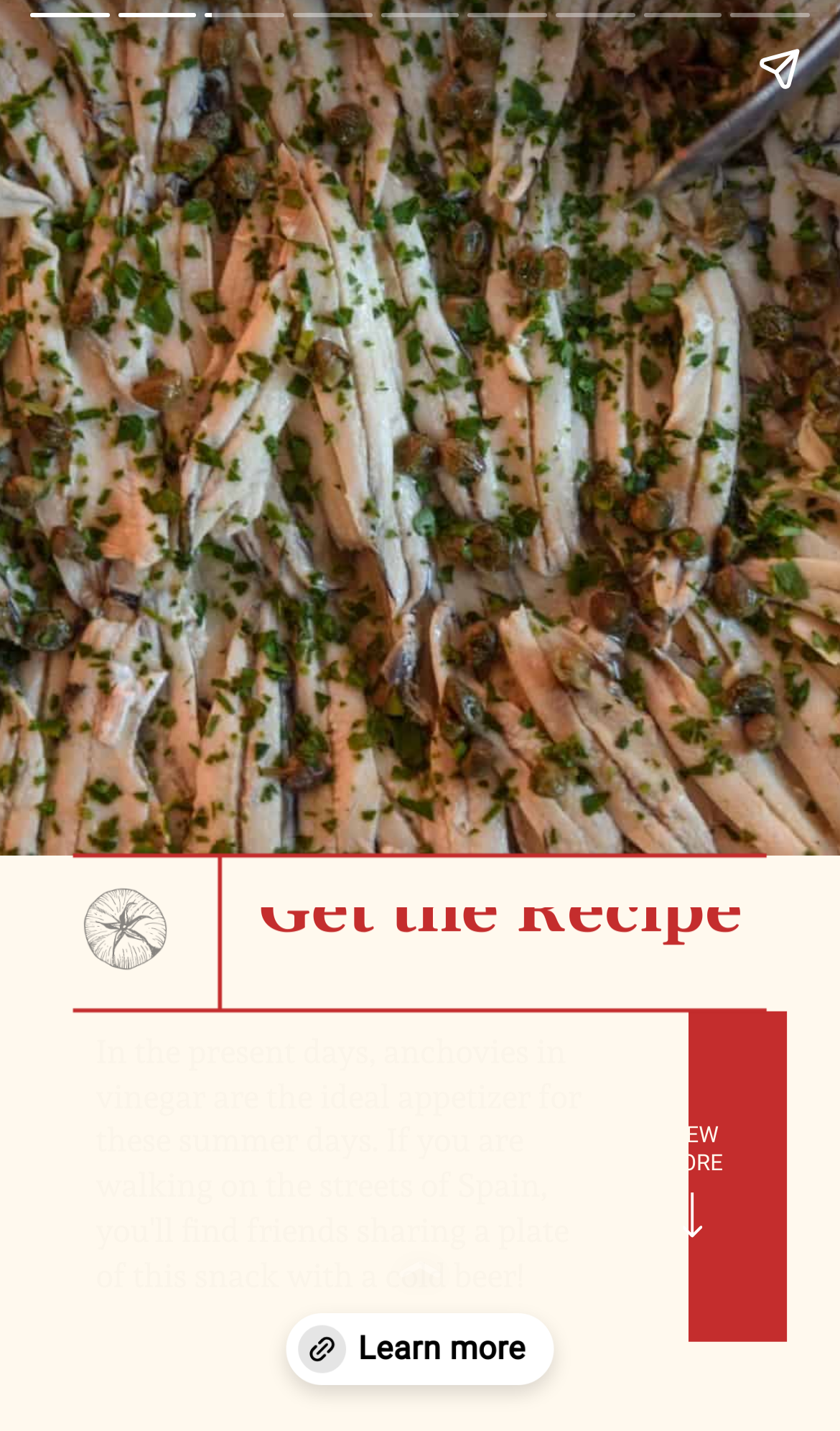What is the purpose of the 'Learn more' button?
Using the visual information, reply with a single word or short phrase.

To learn more about the recipe